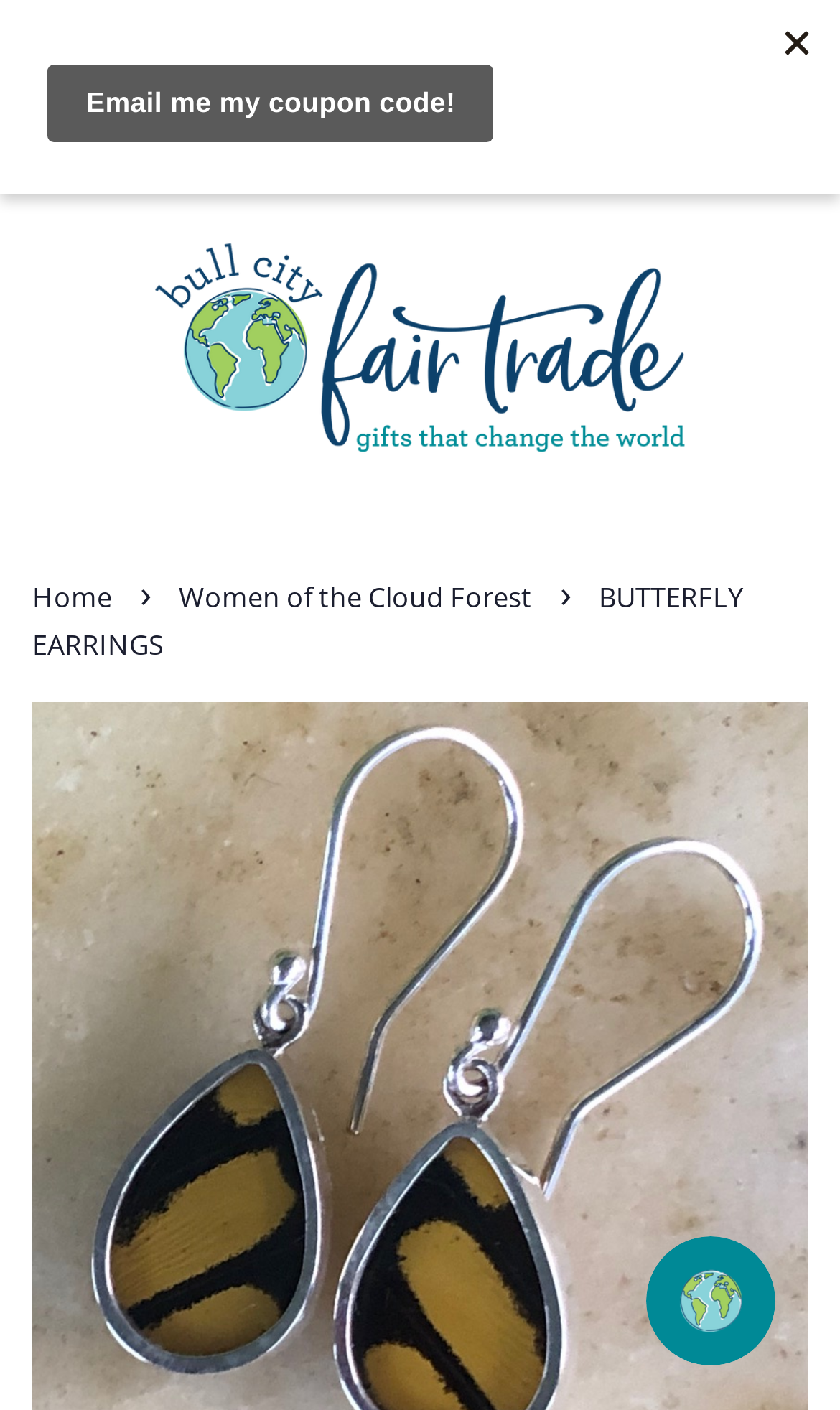Create a detailed narrative describing the layout and content of the webpage.

The webpage is about Butterfly Earrings from Bull City Fair Trade. At the top left, there is a link displaying the new summer hours of the store. Next to it, there is a button to open the mobile navigation menu. On the top right, there is a link to the cart. 

Below the top section, there is a prominent link to Bull City Fair Trade, accompanied by an image of the same name. This section takes up a significant portion of the top half of the page. 

Underneath, there is a navigation section with breadcrumbs, which includes links to the home page and a section called "Women of the Cloud Forest". The current page is indicated by the static text "BUTTERFLY EARRINGS". 

At the very bottom of the page, there are two iframes. One is for the Smile.io Rewards Program Launcher, and the other is an empty iframe that spans the entire width of the page.